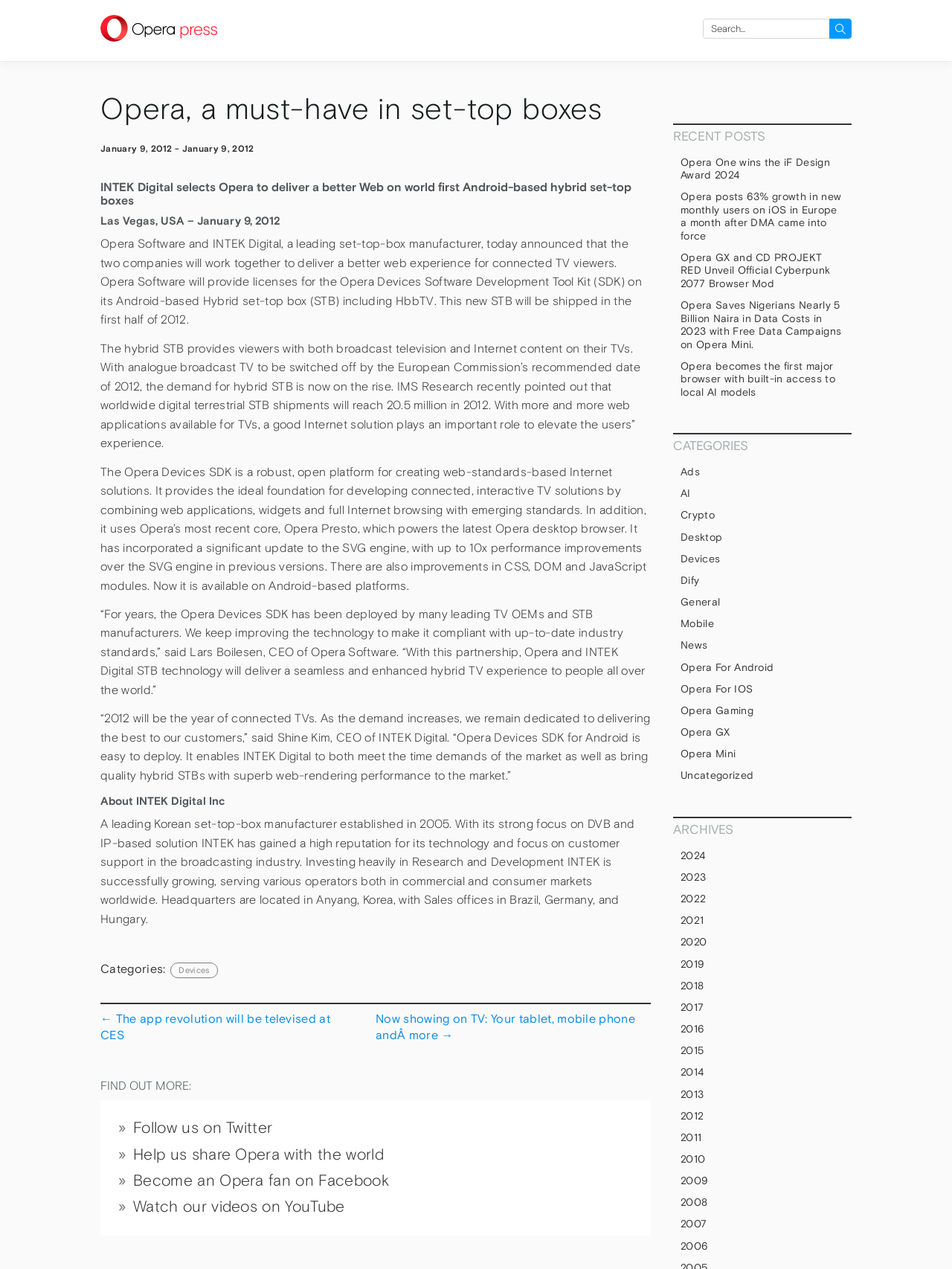Answer in one word or a short phrase: 
What is the year when analogue broadcast TV will be switched off?

2012